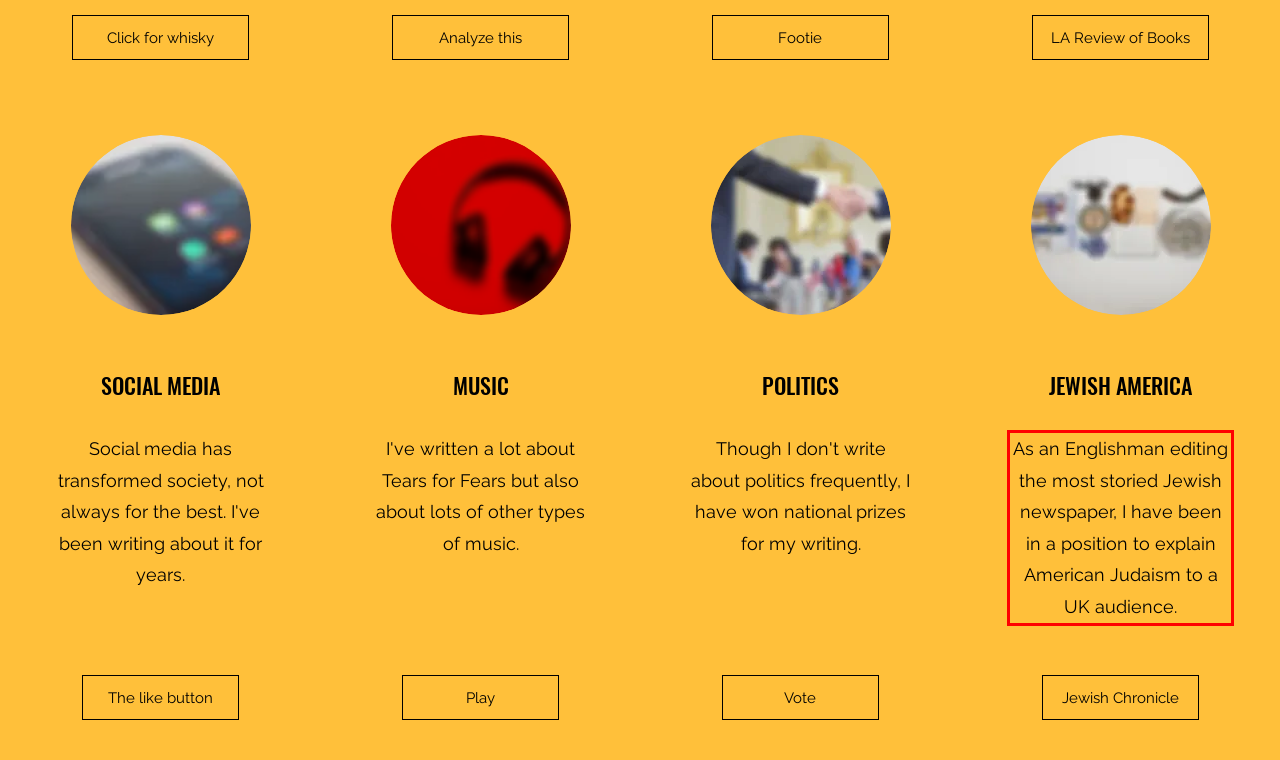You have a screenshot of a webpage with a red bounding box. Identify and extract the text content located inside the red bounding box.

As an Englishman editing the most storied Jewish newspaper, I have been in a position to explain American Judaism to a UK audience.